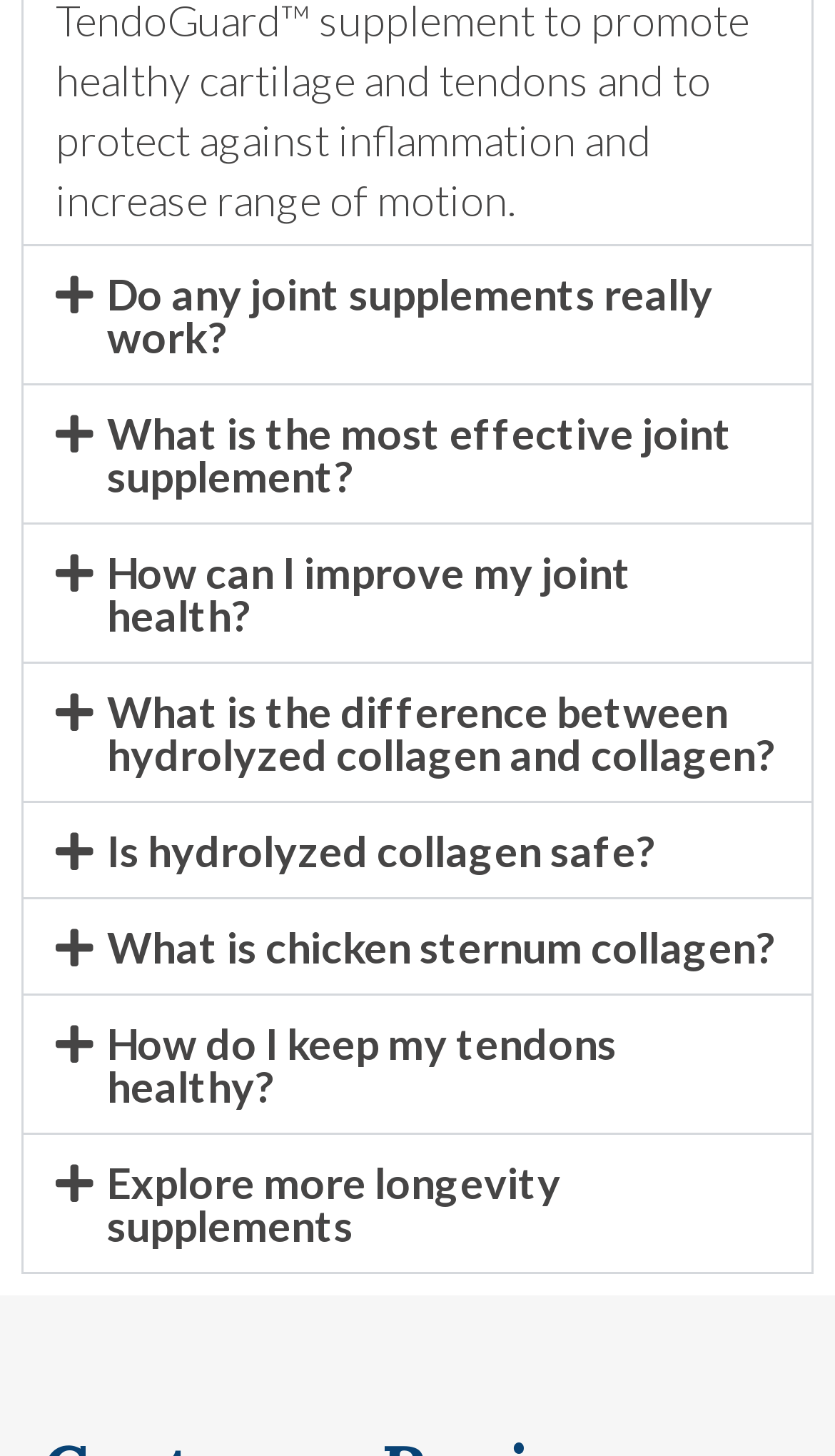Answer the following inquiry with a single word or phrase:
How many words are in the title of the fifth tab?

7